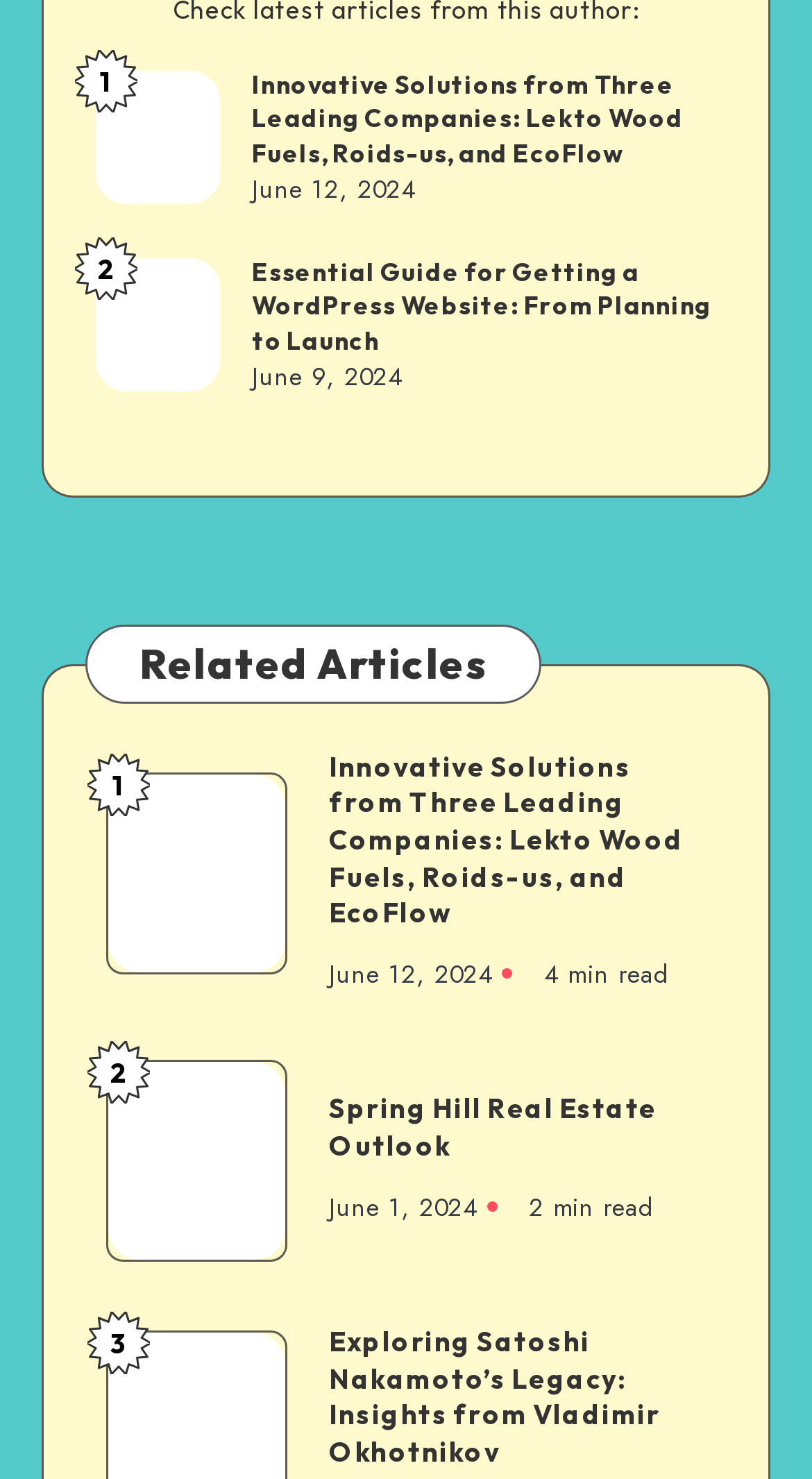Locate the bounding box coordinates of the clickable area needed to fulfill the instruction: "Read the article about Innovative Solutions from Three Leading Companies".

[0.31, 0.047, 0.882, 0.115]